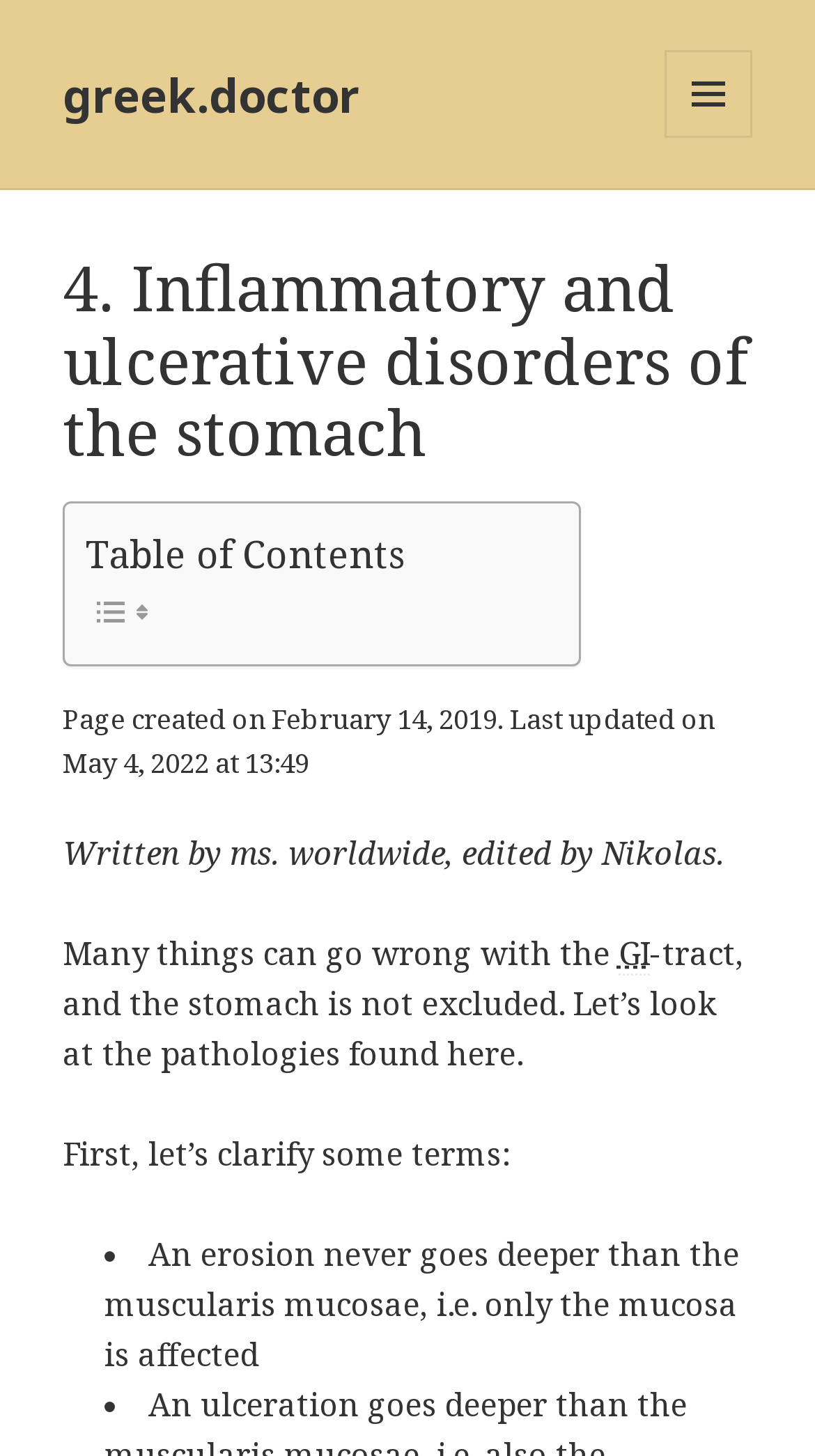What is the date when the page was last updated?
Please answer using one word or phrase, based on the screenshot.

May 4, 2022